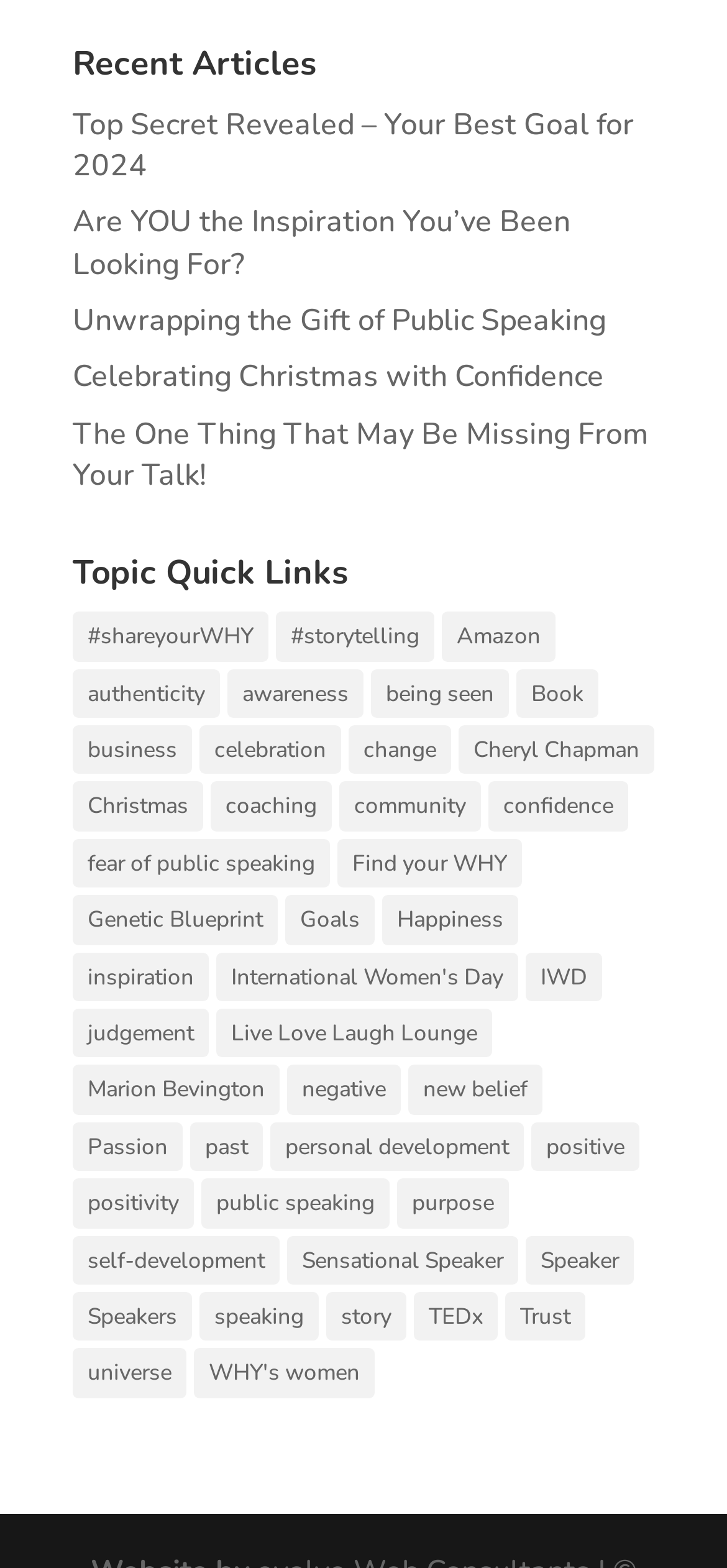How many items are related to 'storytelling'?
Answer the question with a single word or phrase, referring to the image.

10